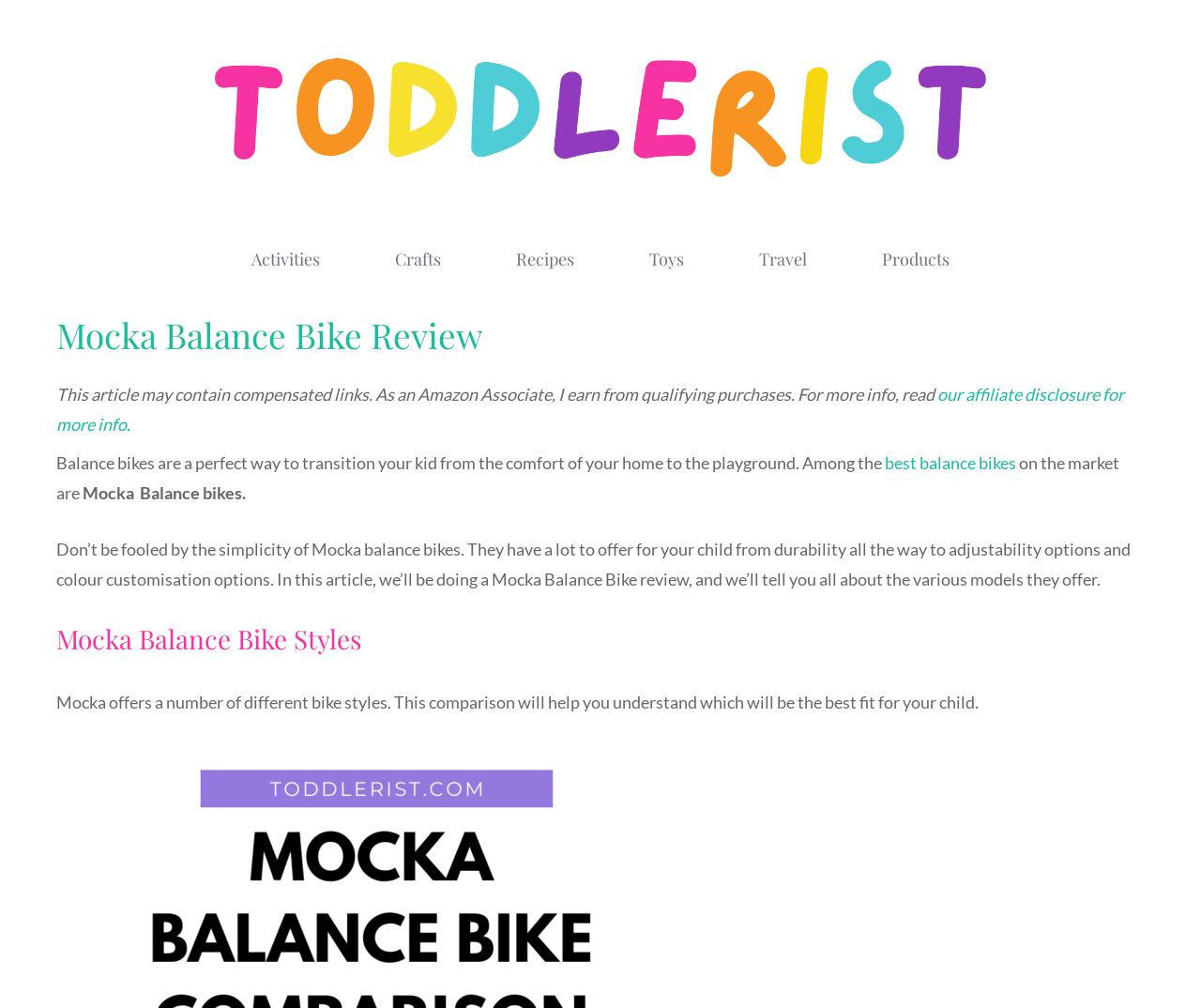What is the purpose of balance bikes?
Respond to the question with a single word or phrase according to the image.

Transition to playground